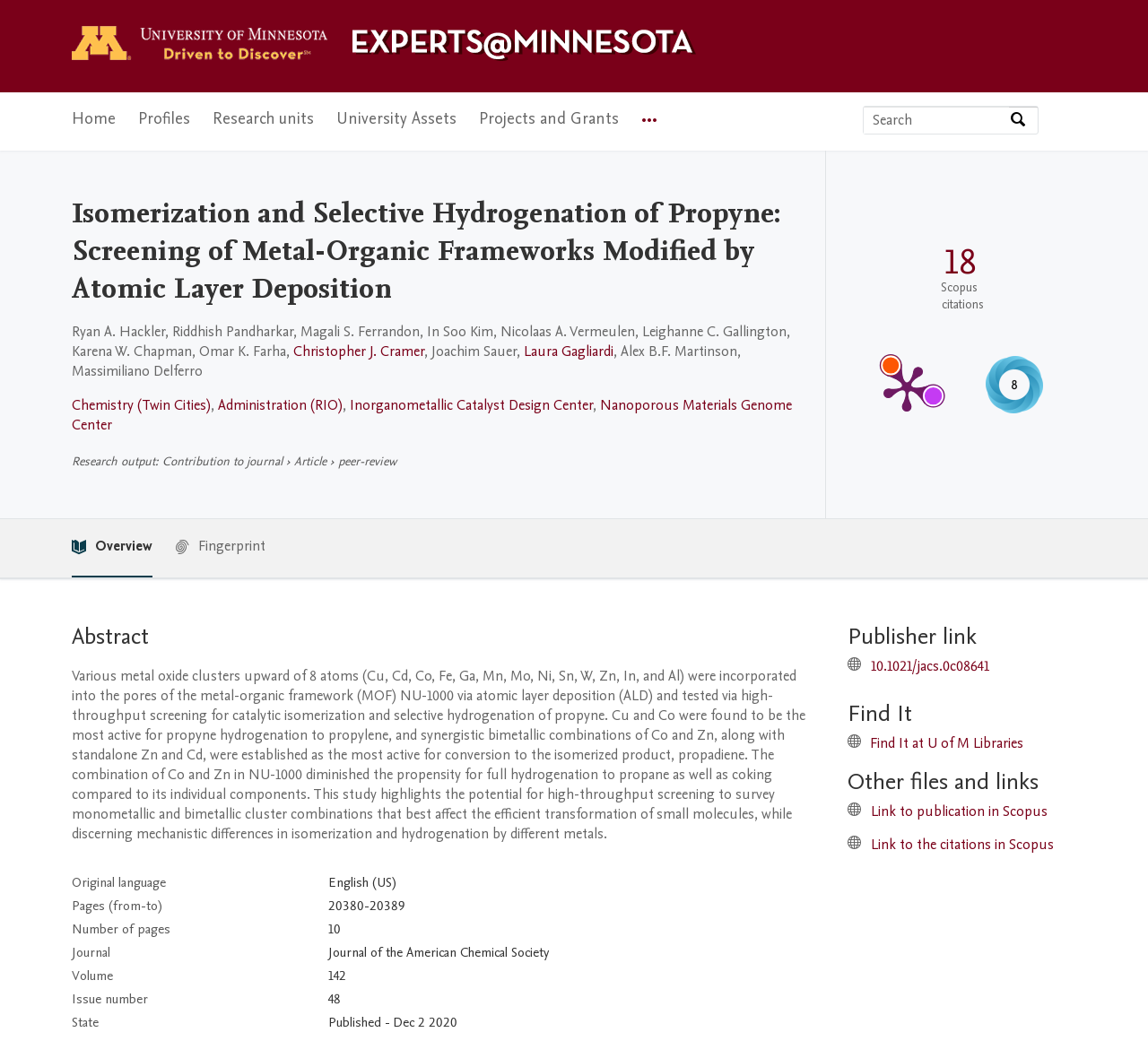What is the publication date of the research?
Please answer using one word or phrase, based on the screenshot.

Dec 2 2020